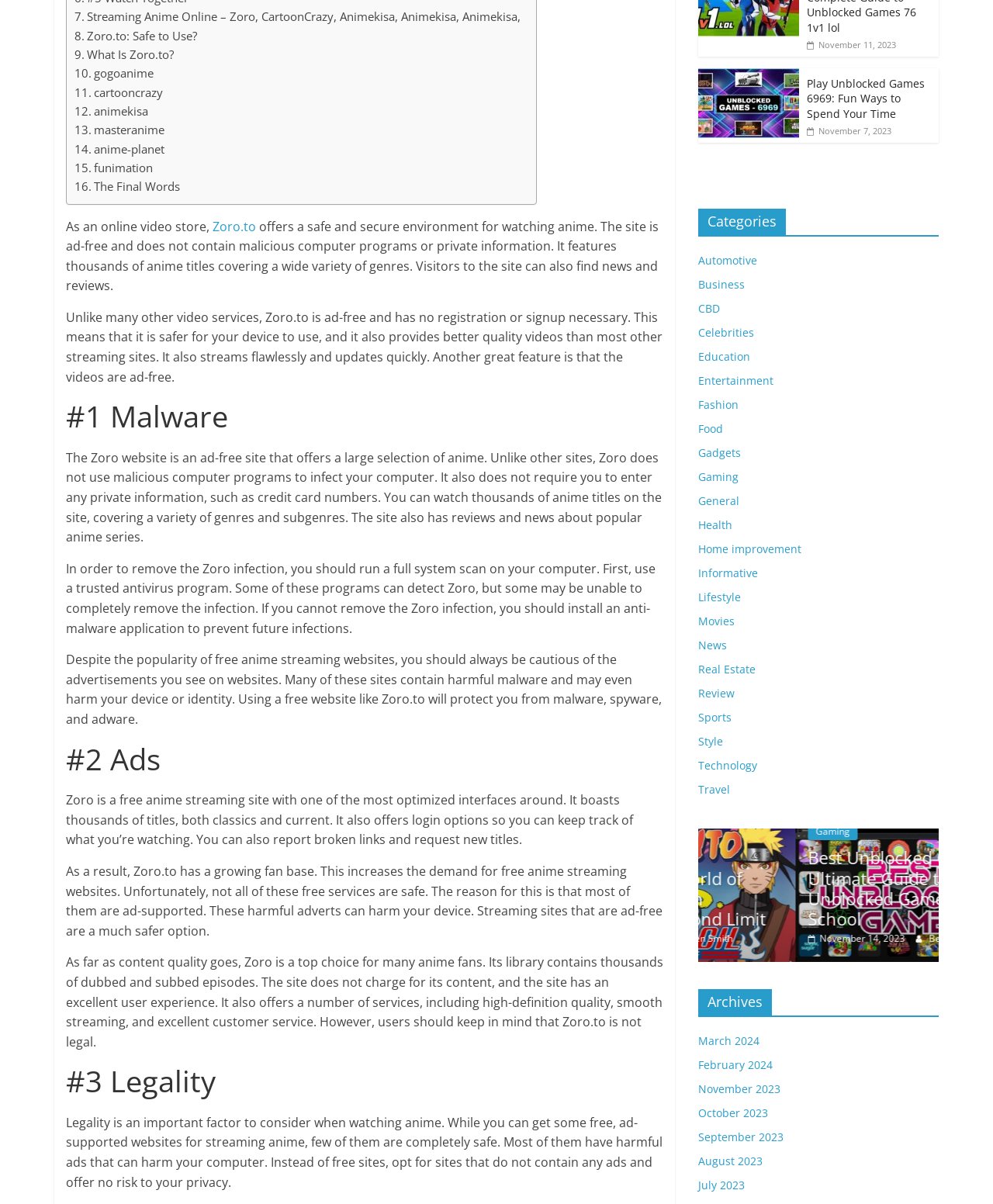Find the bounding box of the UI element described as: "November 2023". The bounding box coordinates should be given as four float values between 0 and 1, i.e., [left, top, right, bottom].

[0.703, 0.898, 0.786, 0.91]